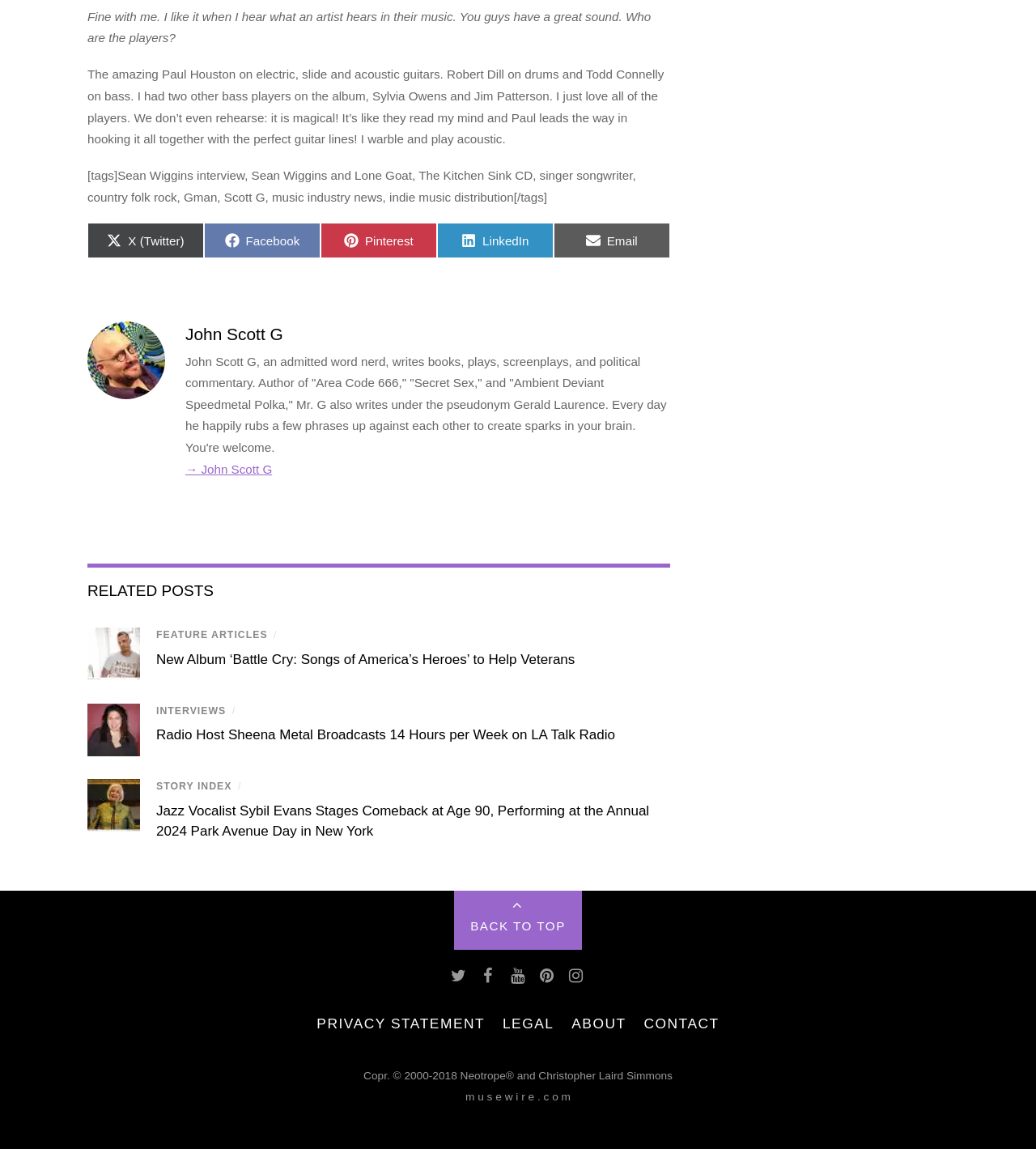Who is the author of the first article?
Answer with a single word or short phrase according to what you see in the image.

John Scott G